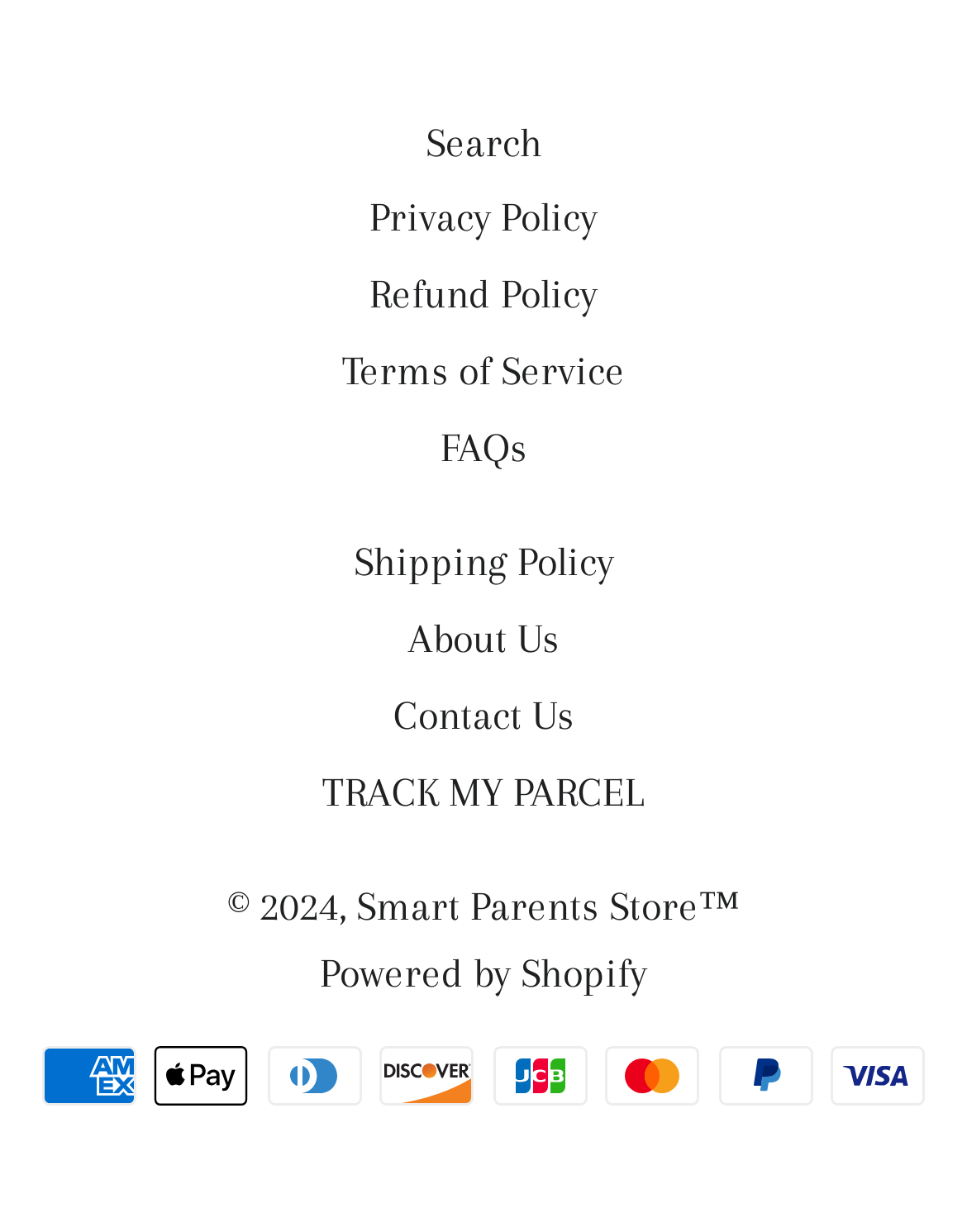What is the last link in the footer?
Please answer the question with as much detail and depth as you can.

The footer of the webpage contains several links, including Search, Privacy Policy, Refund Policy, and others. The last link in the footer is TRACK MY PARCEL, which is located at the bottom of the list.